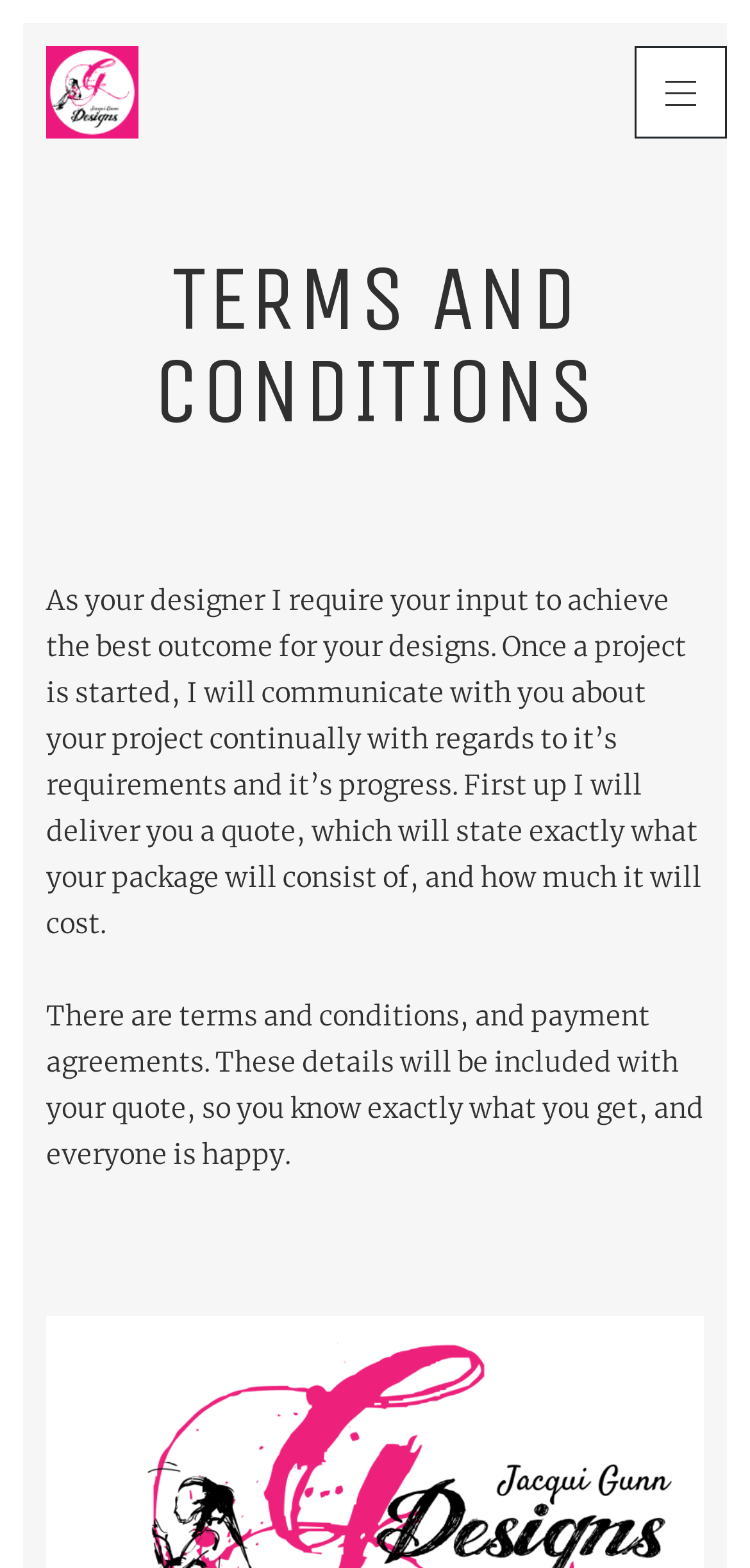Create an elaborate caption that covers all aspects of the webpage.

The webpage is about the Terms and Conditions of Jacqui Gunn Designs. At the top left, there is a link to Jacqui Gunn Designs, accompanied by an image with the same name. On the opposite side, at the top right, there is another link. Below these elements, a large header section spans across the page, containing the title "TERMS AND CONDITIONS" in a prominent heading. 

Underneath the header, there are two blocks of text. The first paragraph explains the designer's requirement for input to achieve the best outcome for the designs, and how they will communicate with the client throughout the project. The second paragraph mentions the terms and conditions, as well as payment agreements, which will be included in the quote provided to the client.